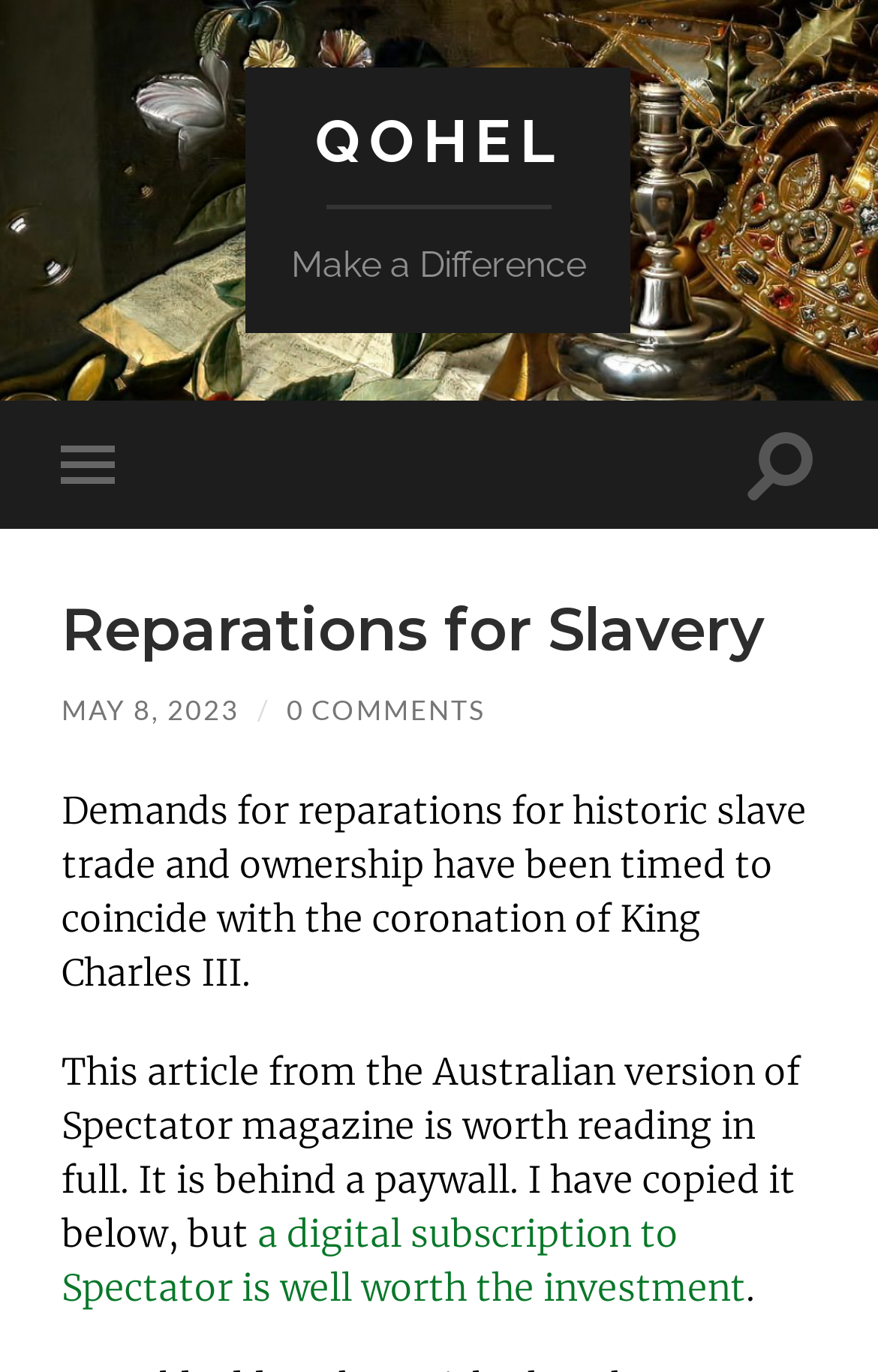What is the name of the magazine?
Answer the question with a single word or phrase derived from the image.

Spectator